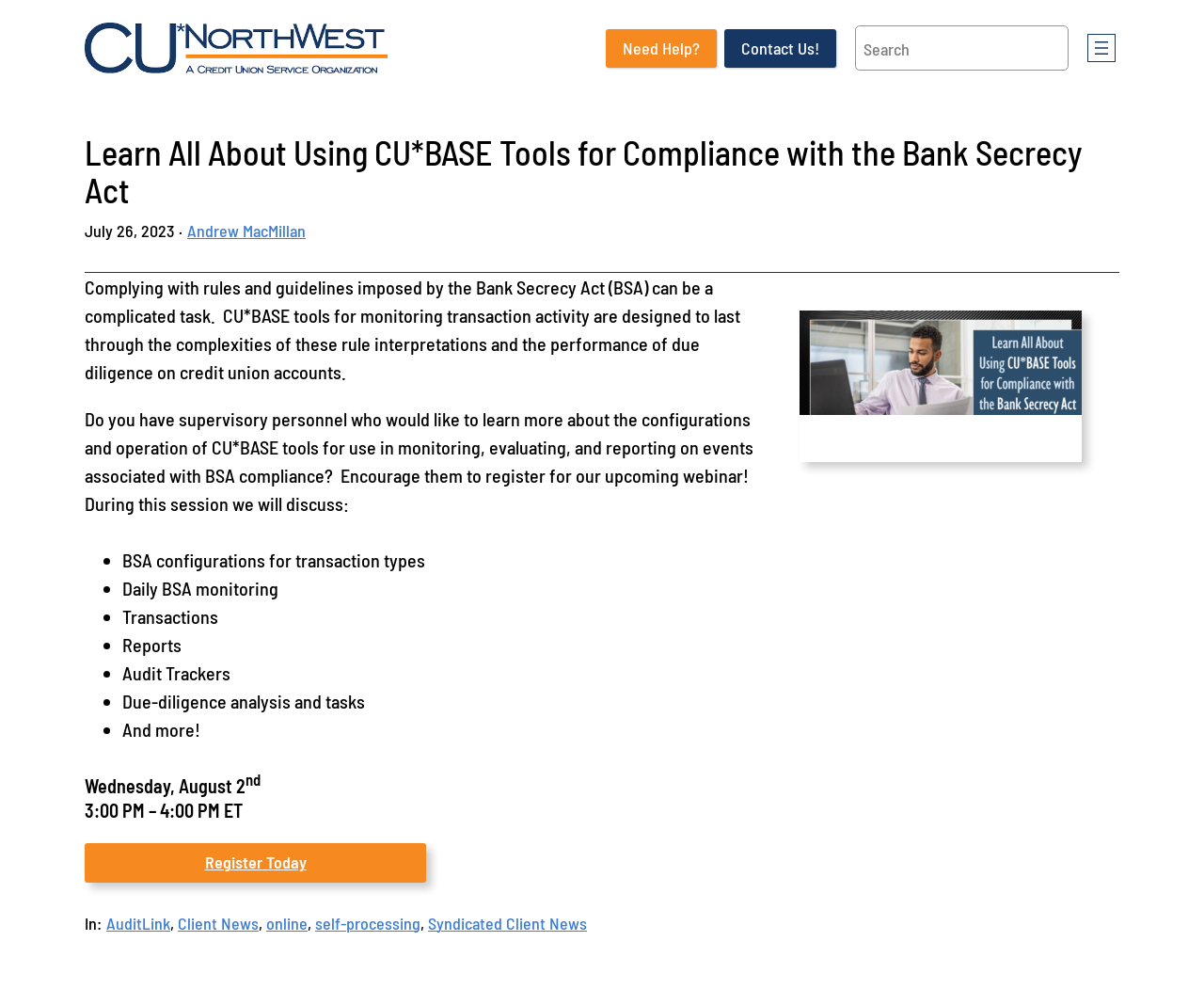Can you provide the bounding box coordinates for the element that should be clicked to implement the instruction: "Register Today"?

[0.07, 0.839, 0.354, 0.878]